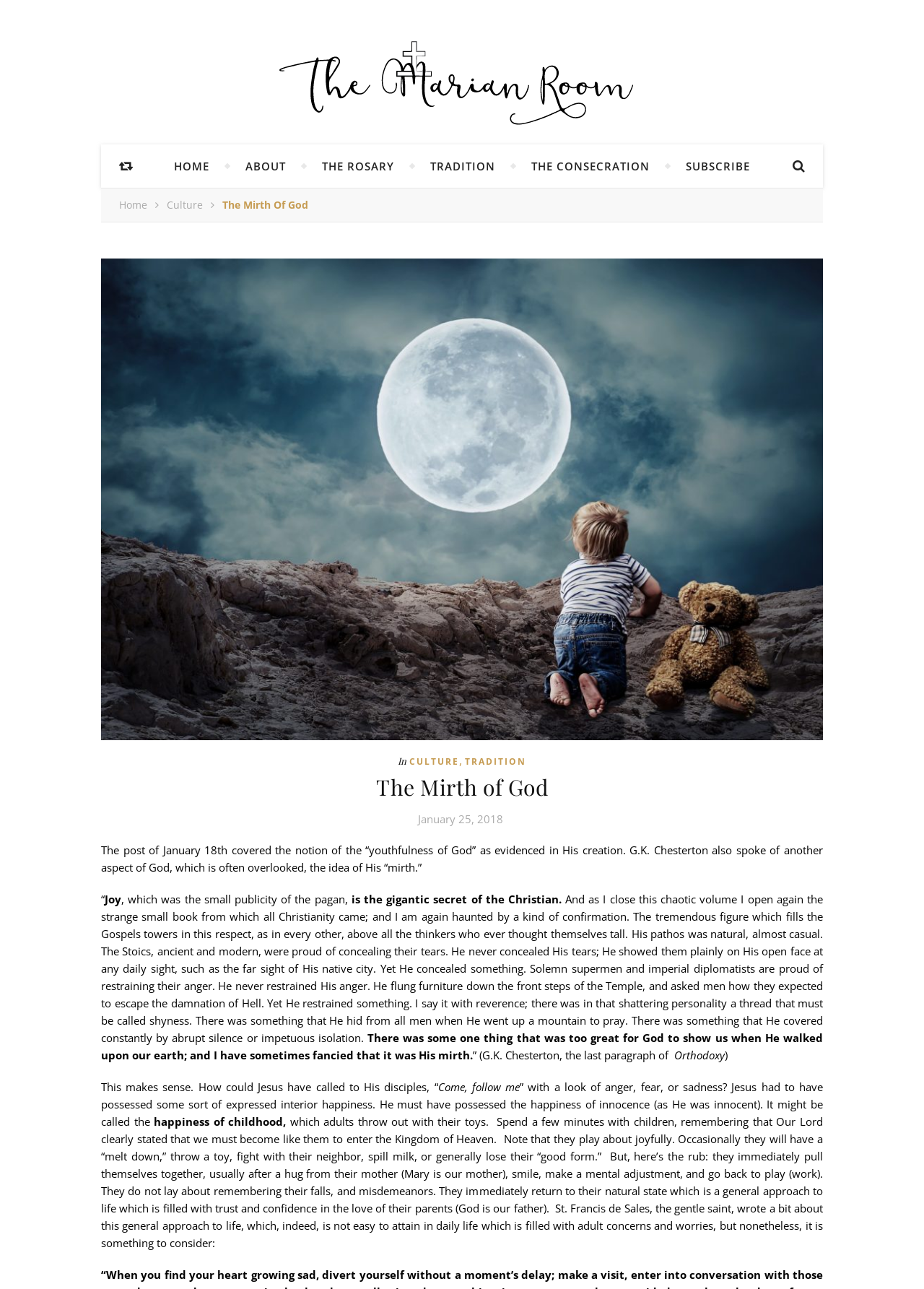Pinpoint the bounding box coordinates of the clickable element to carry out the following instruction: "Click the TRADITION link."

[0.466, 0.112, 0.536, 0.146]